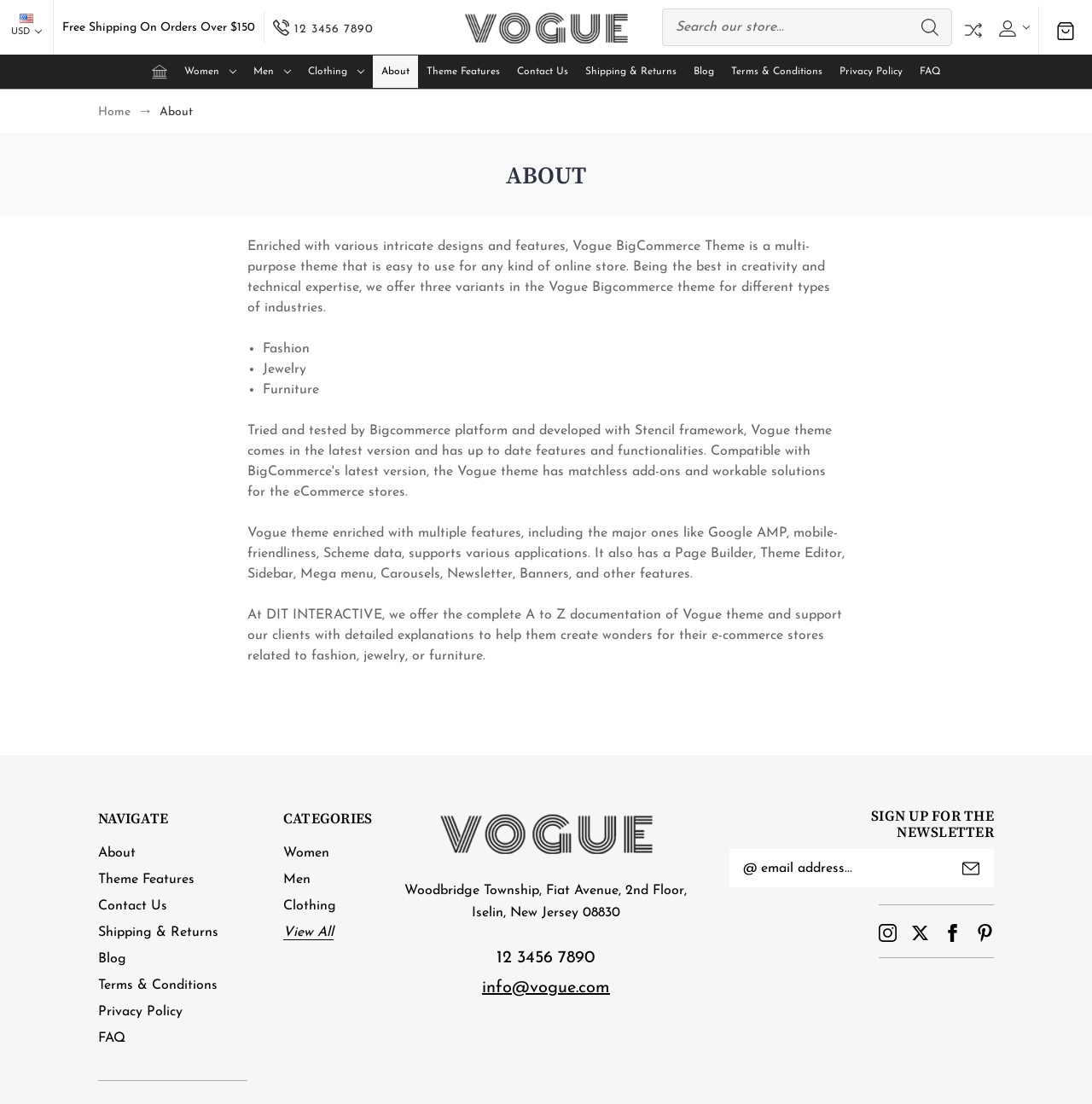What social media platforms are linked?
Can you provide an in-depth and detailed response to the question?

The webpage has links to various social media platforms, including Instagram, Twitter, Facebook, and Pinterest, which are displayed as icons in the footer section of the page.